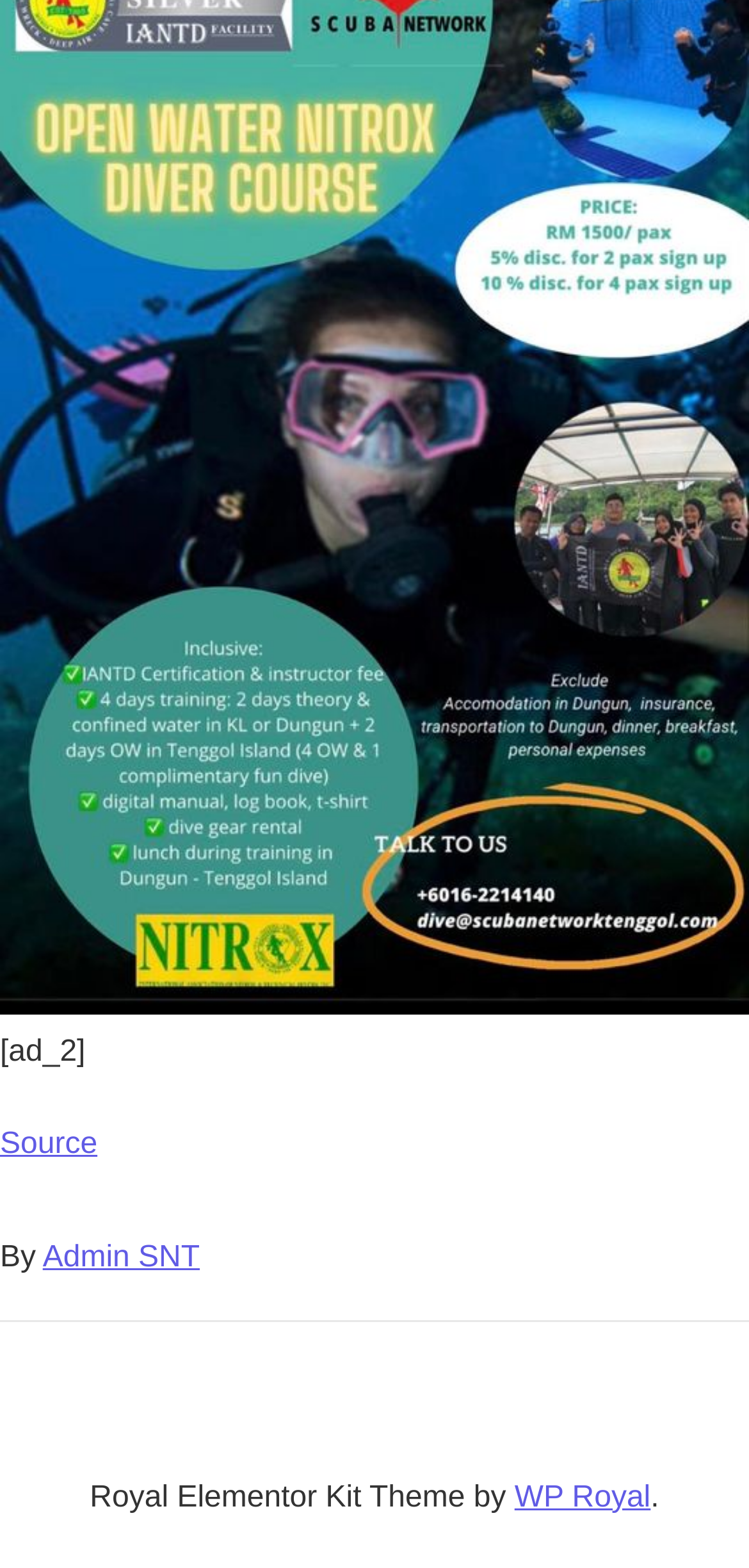Who is the admin of SNT?
Using the visual information, answer the question in a single word or phrase.

Admin SNT